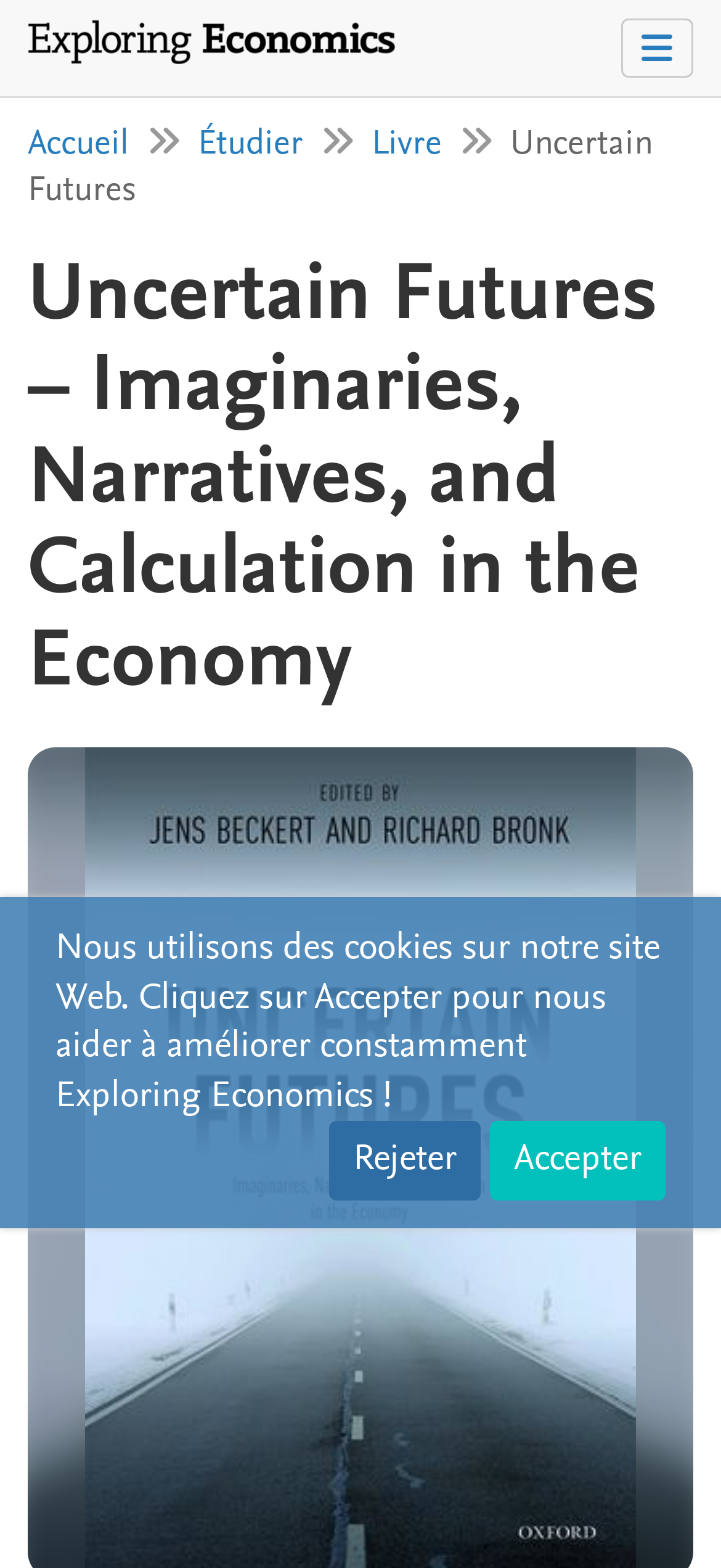Answer the question below in one word or phrase:
What is the language of the webpage?

French